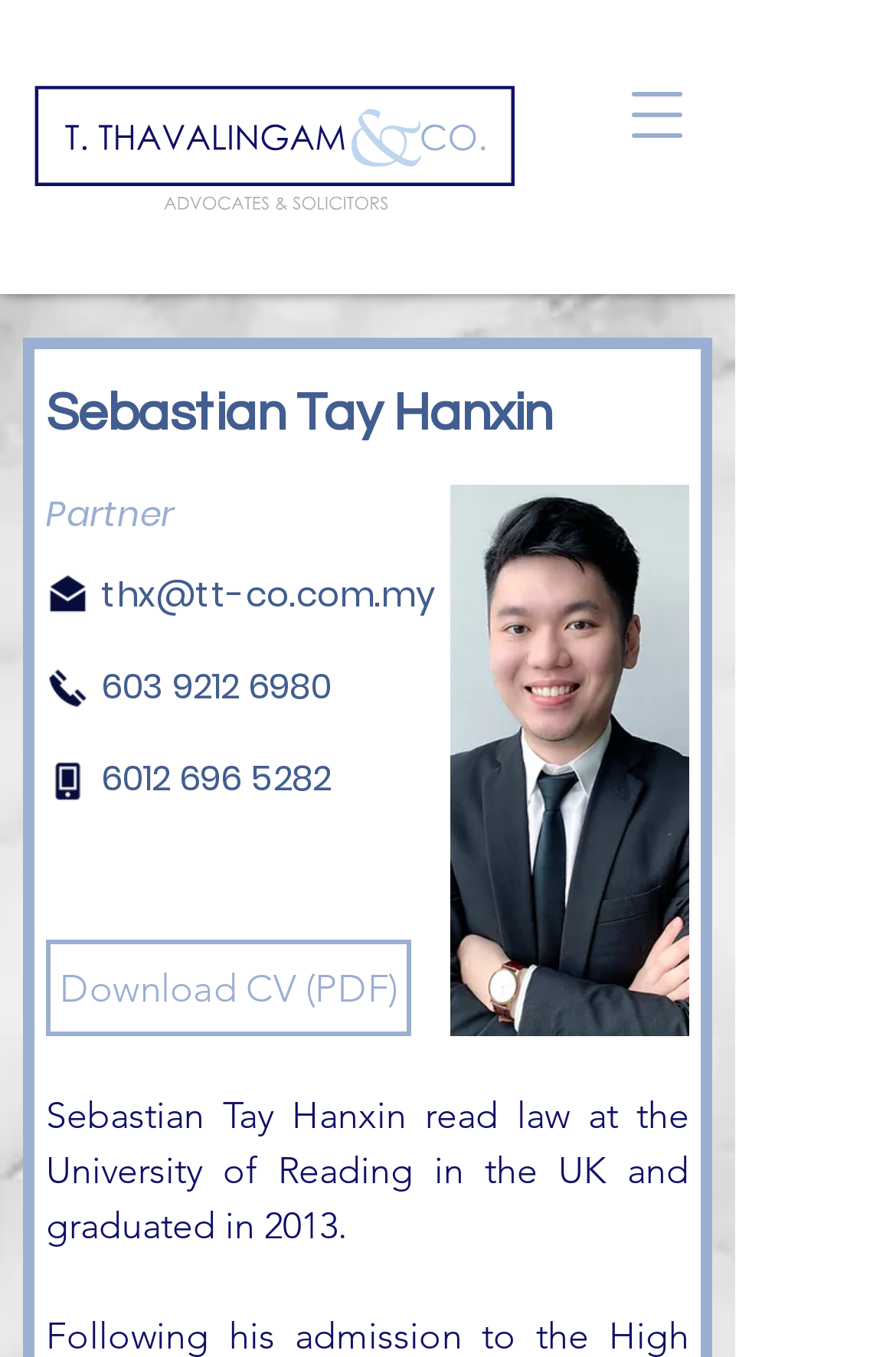How many images are on the webpage?
Carefully examine the image and provide a detailed answer to the question.

Upon analyzing the webpage, I found four images: three small images with no labels, and one larger image labeled as 'Sebastian Tay Hanxin (1).JPG'.